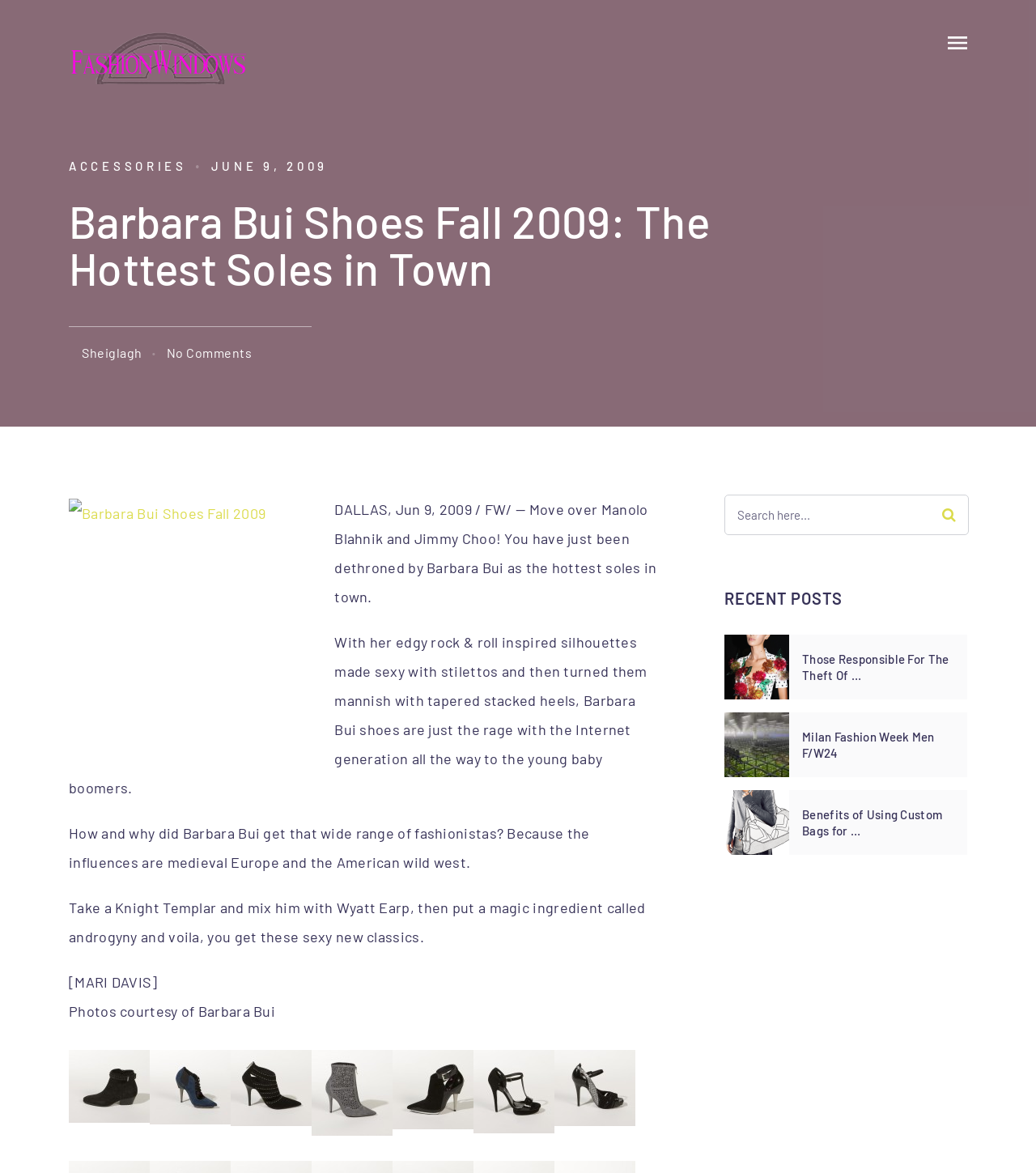Construct a thorough caption encompassing all aspects of the webpage.

The webpage is about Barbara Bui's Fall 2009 shoe collection, with the title "Barbara Bui Shoes Fall 2009: The Hottest Soles in Town". At the top, there is a heading "FashionWindows Network" with a link and an image. To the right of this heading, there is a small image.

Below the top heading, there are several sections. On the left, there is a link to "ACCESSORIES" and a date "JUNE 9, 2009". Next to the date, there is a heading with the title of the article. Below this heading, there are several paragraphs of text describing Barbara Bui's shoe collection, including the inspiration behind the designs and the target audience.

To the right of the text, there is a large image of Barbara Bui's shoes. Below the image, there are several smaller images, each with a link. These images appear to be thumbnails of other articles or posts.

At the bottom of the page, there is a search bar with a button and a heading "RECENT POSTS". Below this heading, there are three images with links to other articles, including one about the theft of the Balmain collection and another about Milan Fashion Week.

Throughout the page, there are several links to other articles, posts, and websites, as well as images and headings that break up the text and provide visual interest.